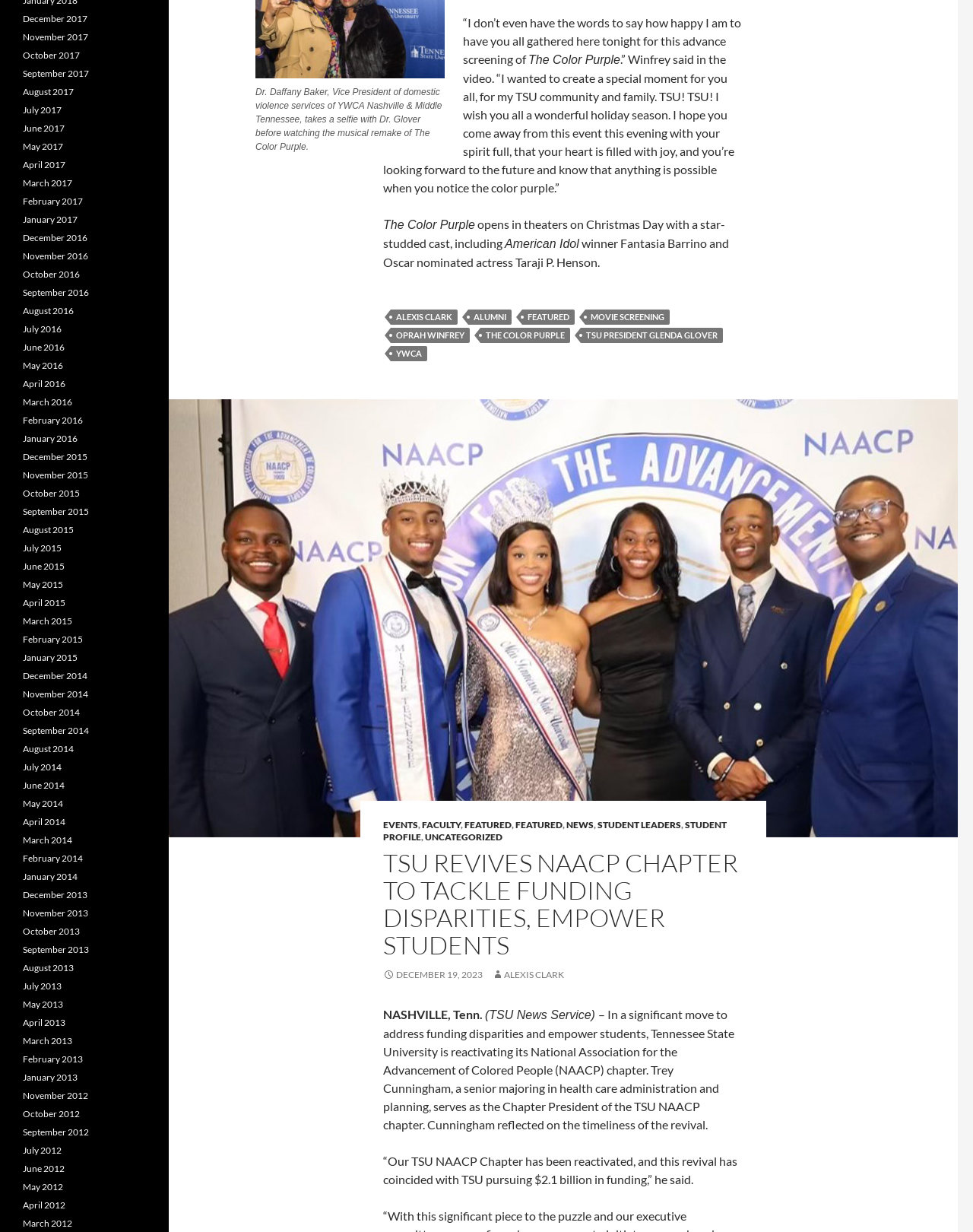What is the name of the university mentioned in the article? Based on the image, give a response in one word or a short phrase.

Tennessee State University